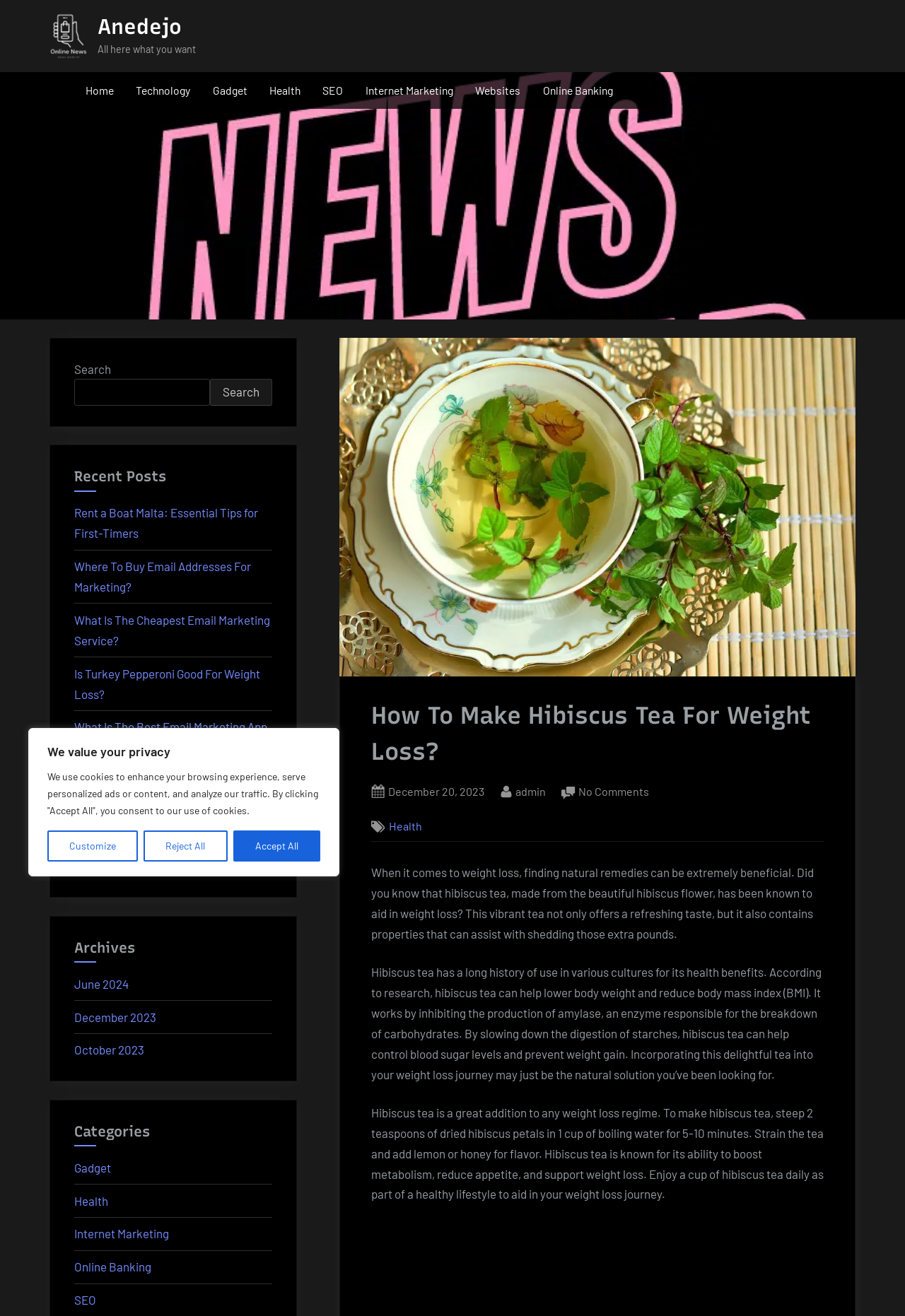Provide an in-depth caption for the contents of the webpage.

This webpage is about making hibiscus tea for weight loss. At the top, there is a privacy notice with buttons to customize, reject, or accept cookies. Below this, there is a logo and a navigation menu with links to various categories such as Home, Technology, Gadget, Health, SEO, Internet Marketing, Websites, and Online Banking.

The main content of the webpage is divided into sections. The first section has a heading "How To Make Hibiscus Tea For Weight Loss?" followed by a brief introduction to the benefits of hibiscus tea in weight loss. This is accompanied by a link to the category "Health" and information about the post, including the date and author.

The next section provides more detailed information about the benefits of hibiscus tea, including its ability to lower body weight and reduce body mass index (BMI). It also explains how hibiscus tea works to aid in weight loss.

Following this, there is a section that provides instructions on how to make hibiscus tea, including the amount of dried hibiscus petals to use and the steeping time.

On the right side of the webpage, there is a search bar with a button to search. Below this, there are links to recent posts, including "Rent a Boat Malta: Essential Tips for First-Timers", "Where To Buy Email Addresses For Marketing?", and others.

Further down, there are sections for recent comments and archives, with links to different months. Finally, there is a section for categories, with links to various categories such as Gadget, Health, Internet Marketing, Online Banking, and SEO.